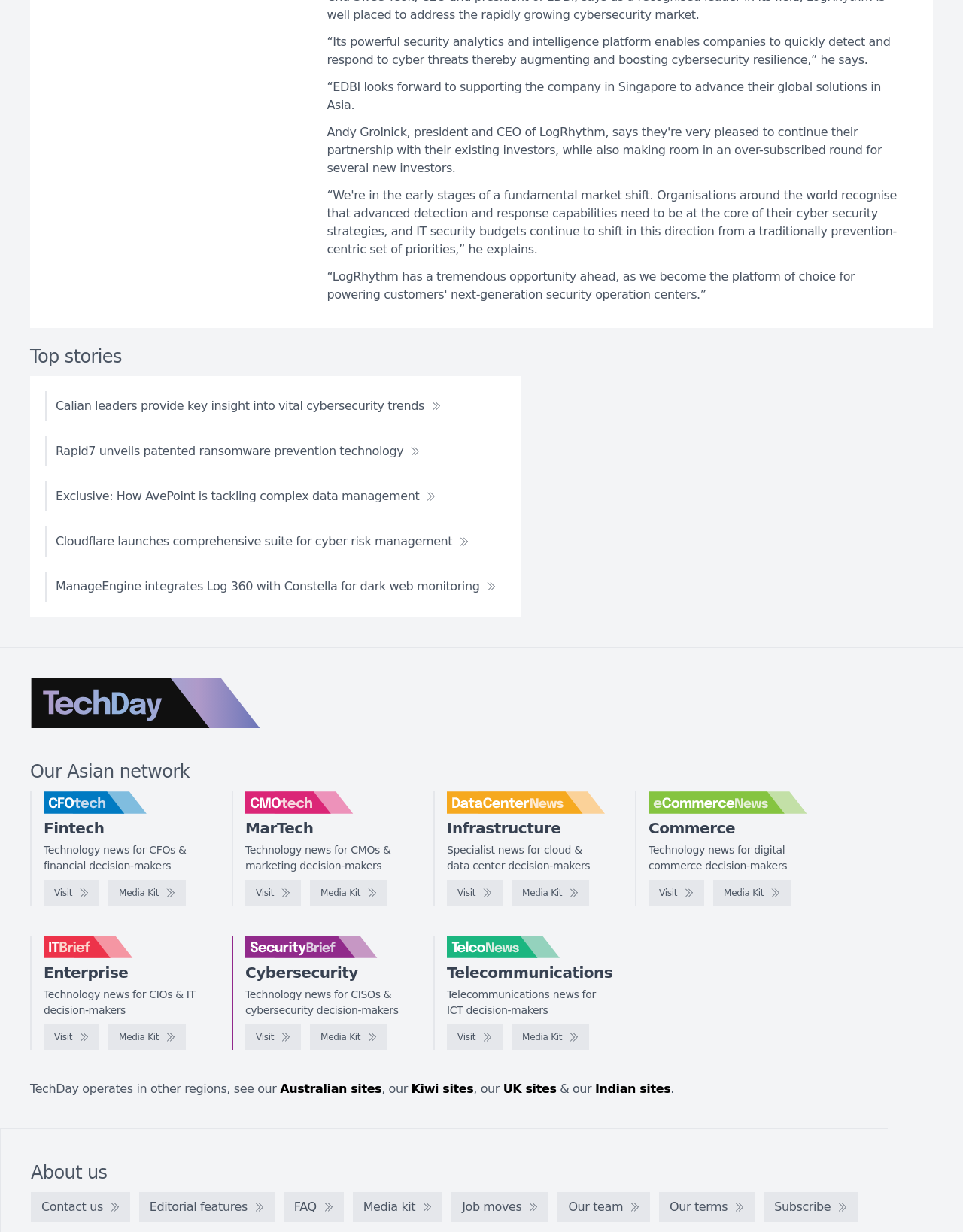What is the topic of the top stories?
Answer the question with just one word or phrase using the image.

Cybersecurity